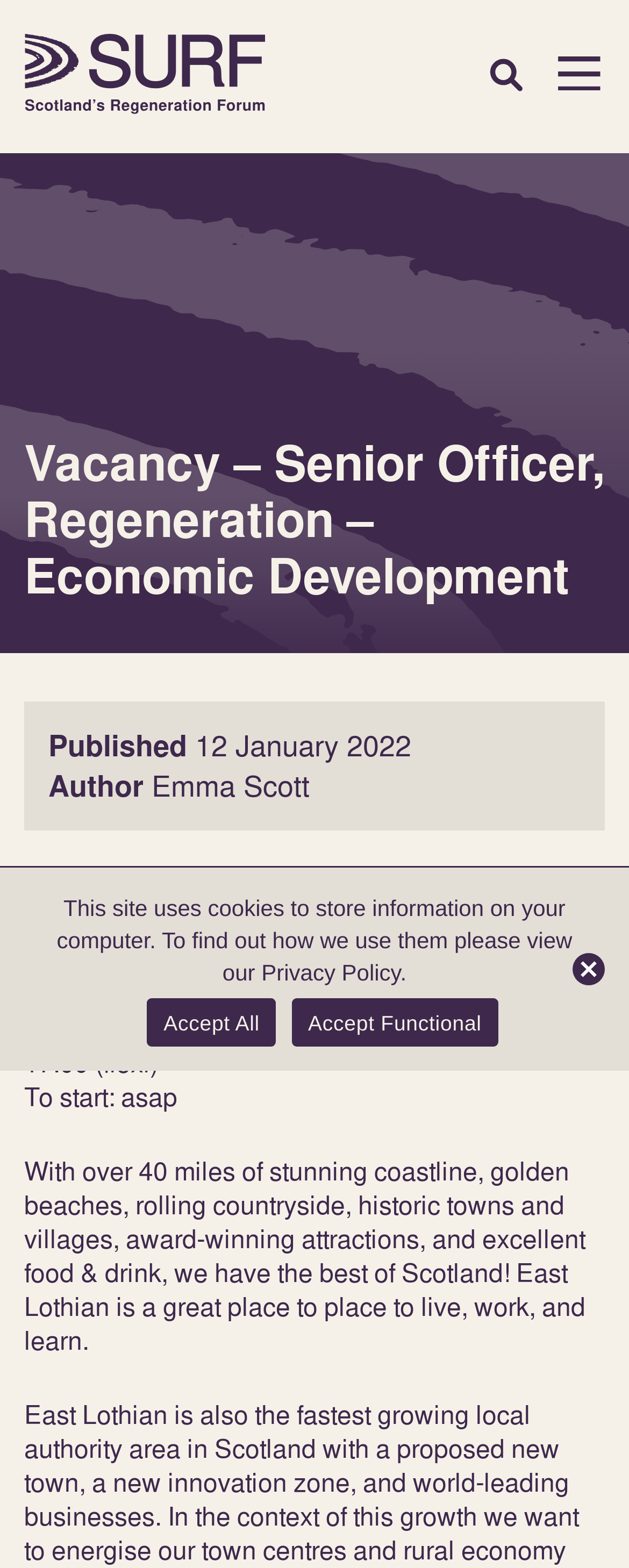Please find and generate the text of the main header of the webpage.

Vacancy – Senior Officer, Regeneration – Economic Development